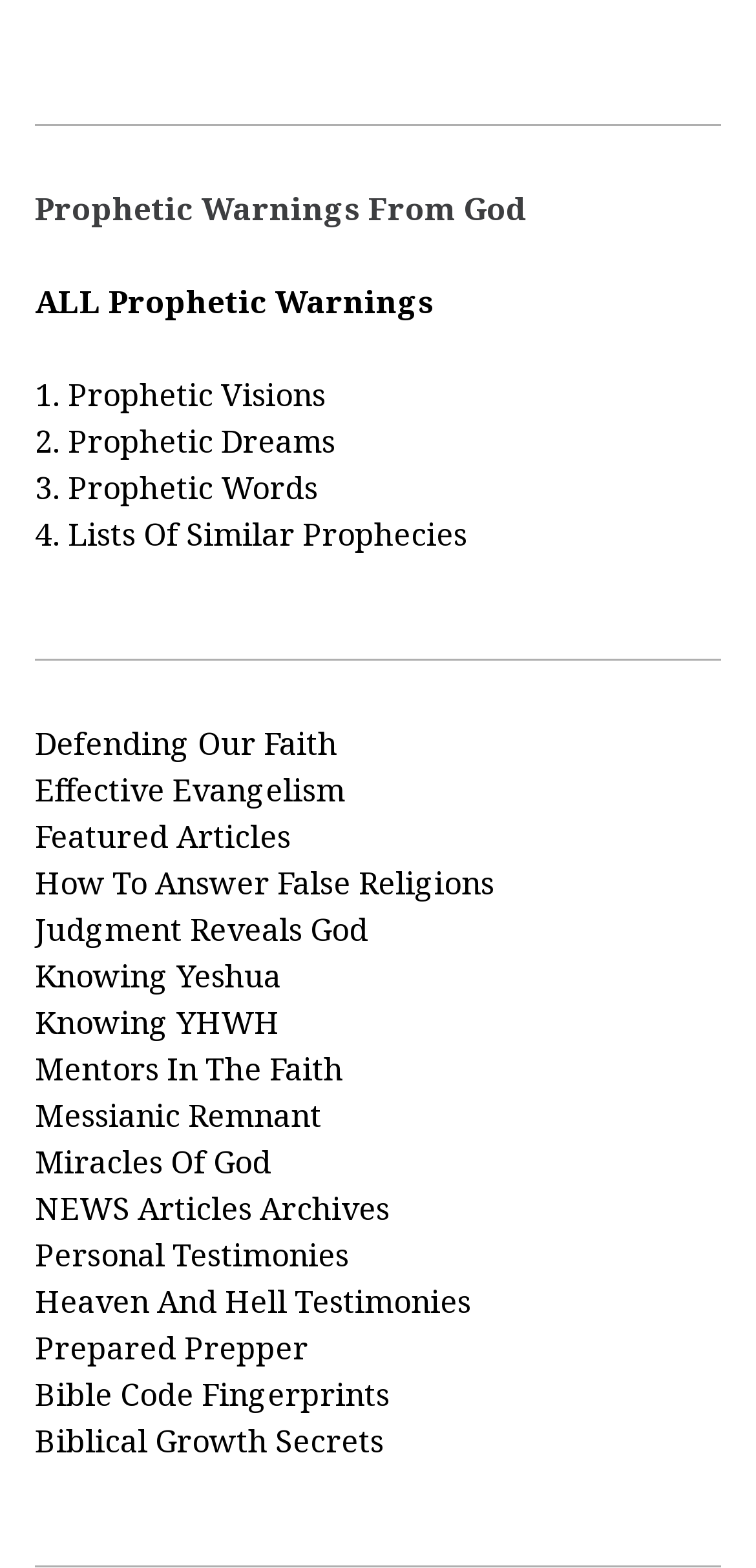Please identify the bounding box coordinates of the region to click in order to complete the given instruction: "View 1. Prophetic Visions". The coordinates should be four float numbers between 0 and 1, i.e., [left, top, right, bottom].

[0.046, 0.237, 0.431, 0.265]